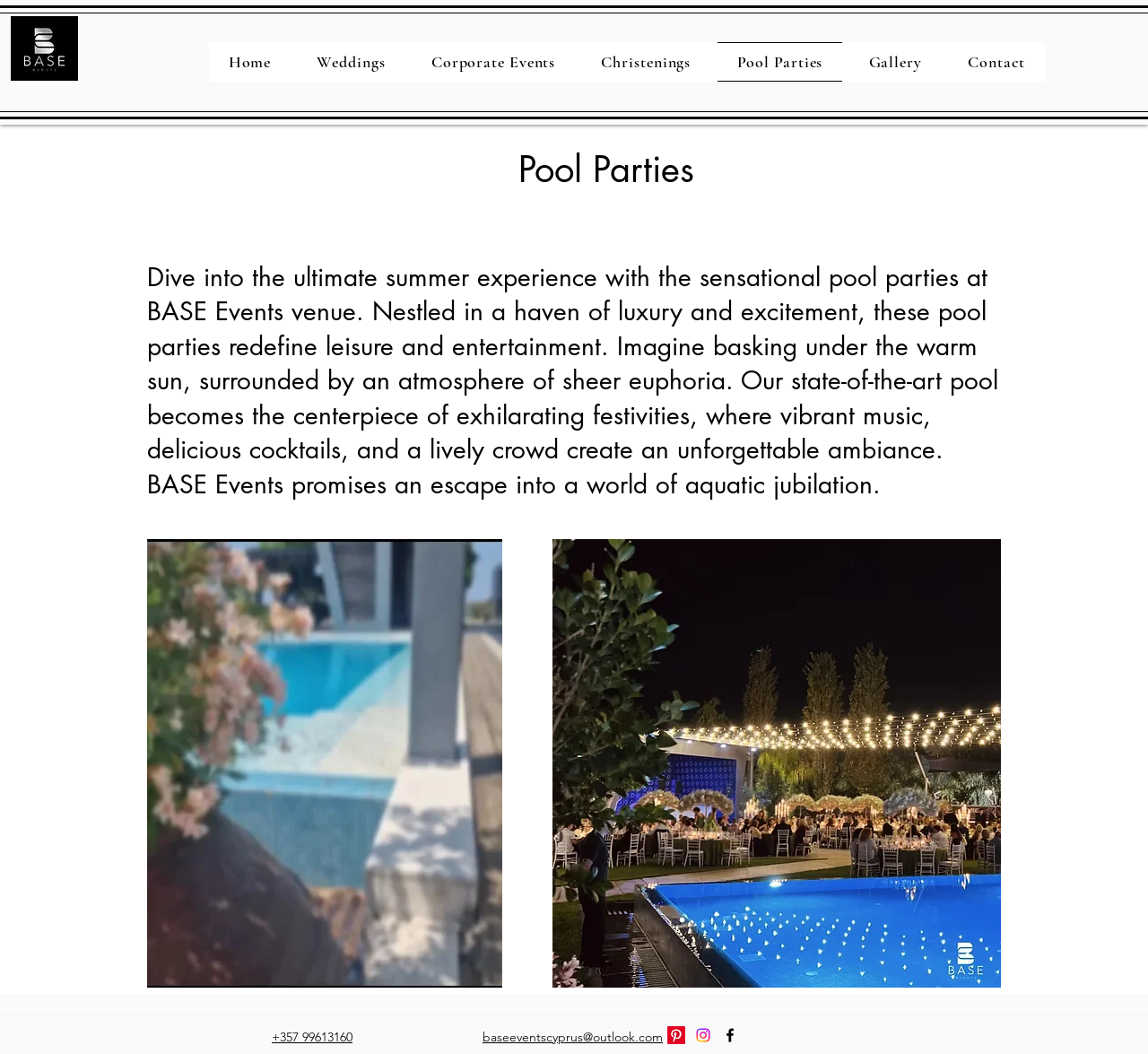What type of event is described on this page?
Look at the image and respond to the question as thoroughly as possible.

I inferred the answer by reading the heading and the text on the webpage, which describes a pool party event at the BASE Events venue.